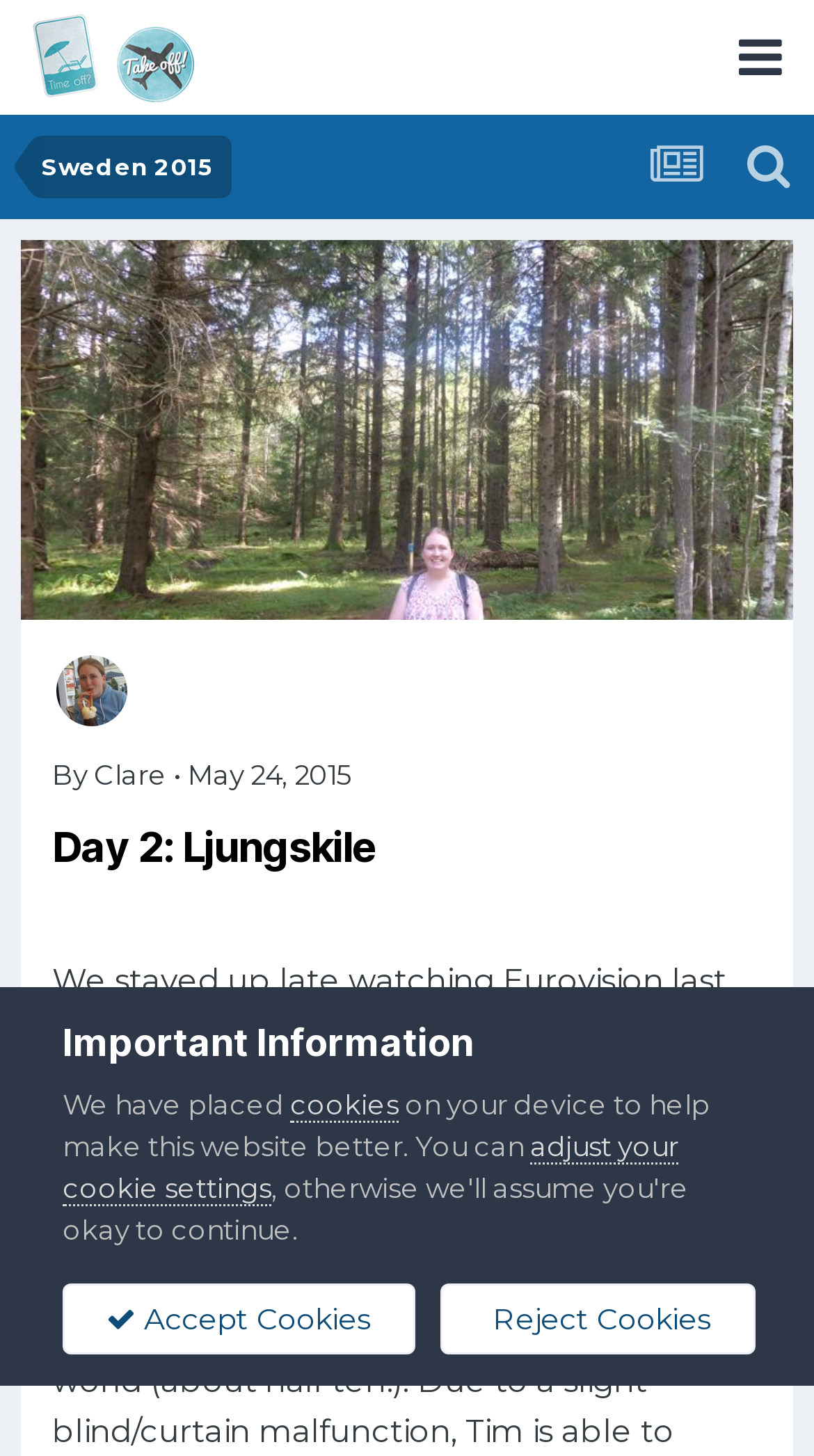Kindly determine the bounding box coordinates of the area that needs to be clicked to fulfill this instruction: "view Clare's profile".

[0.069, 0.45, 0.156, 0.499]